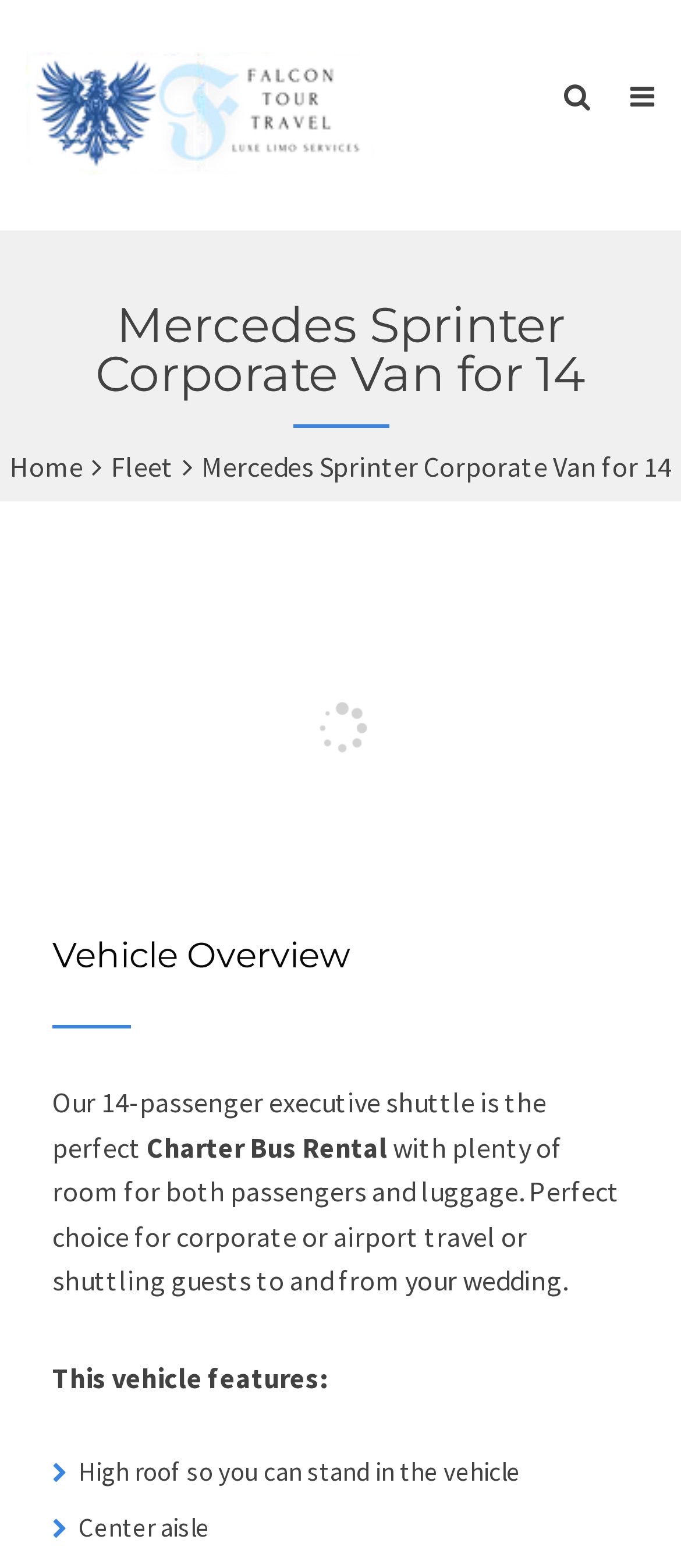Use the details in the image to answer the question thoroughly: 
What is the name of the company?

The company name can be found in the top-left corner of the webpage, where it is written as 'Falcon Tour & Travel' with an image of the company logo next to it.